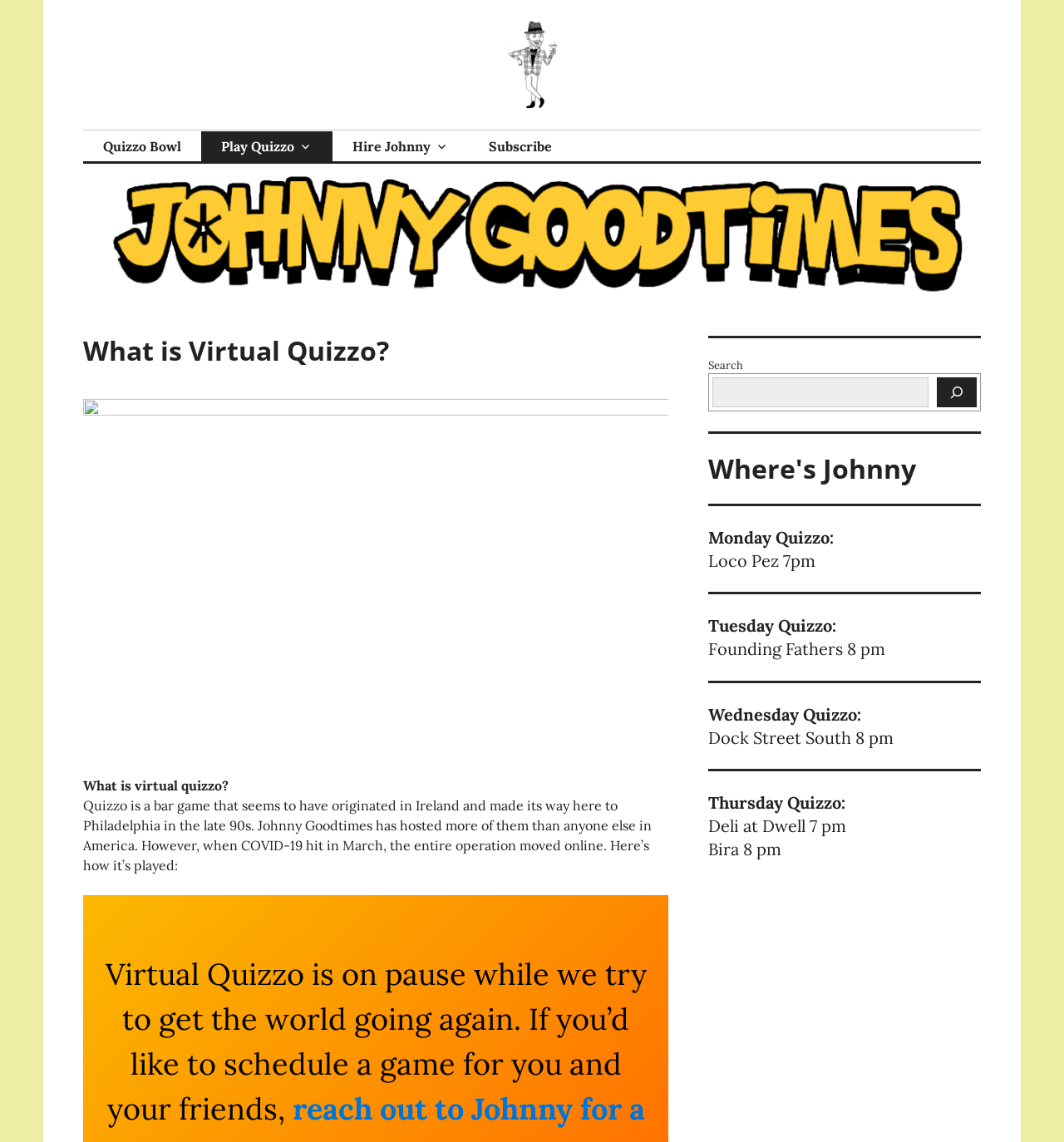Locate the bounding box of the UI element with the following description: "parent_node: Johnny Goodtimes".

[0.458, 0.017, 0.542, 0.096]